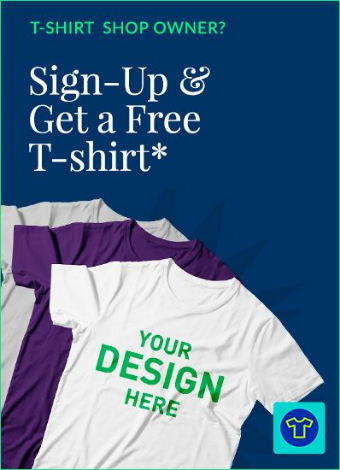Answer with a single word or phrase: 
How many t-shirts are displayed in the graphic?

Three